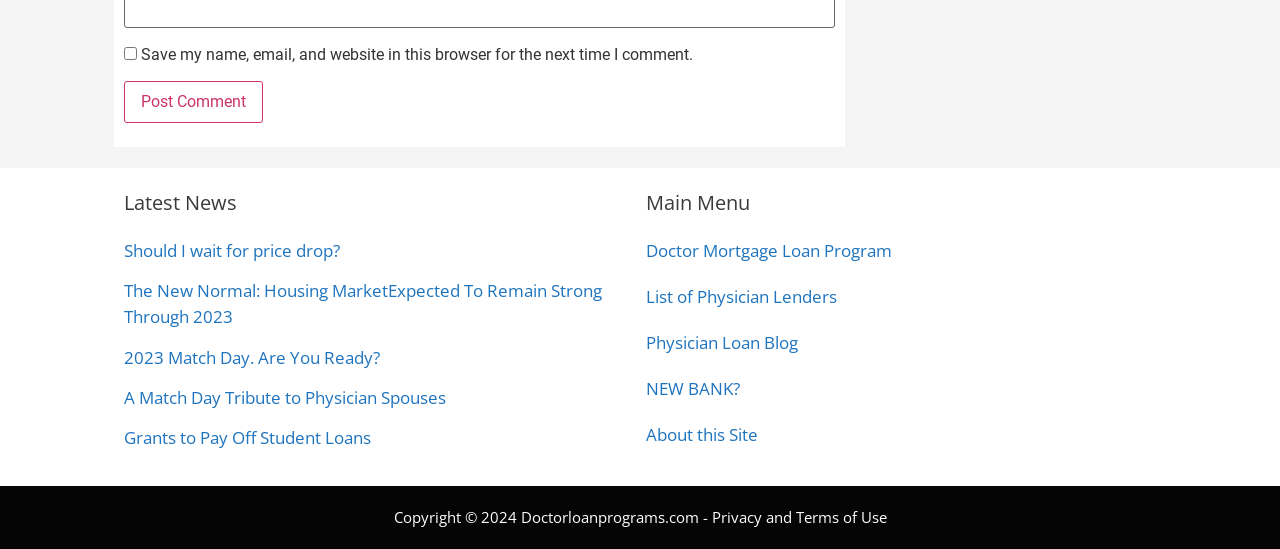Bounding box coordinates should be in the format (top-left x, top-left y, bottom-right x, bottom-right y) and all values should be floating point numbers between 0 and 1. Determine the bounding box coordinate for the UI element described as: Doctor Mortgage Loan Program

[0.505, 0.435, 0.697, 0.477]